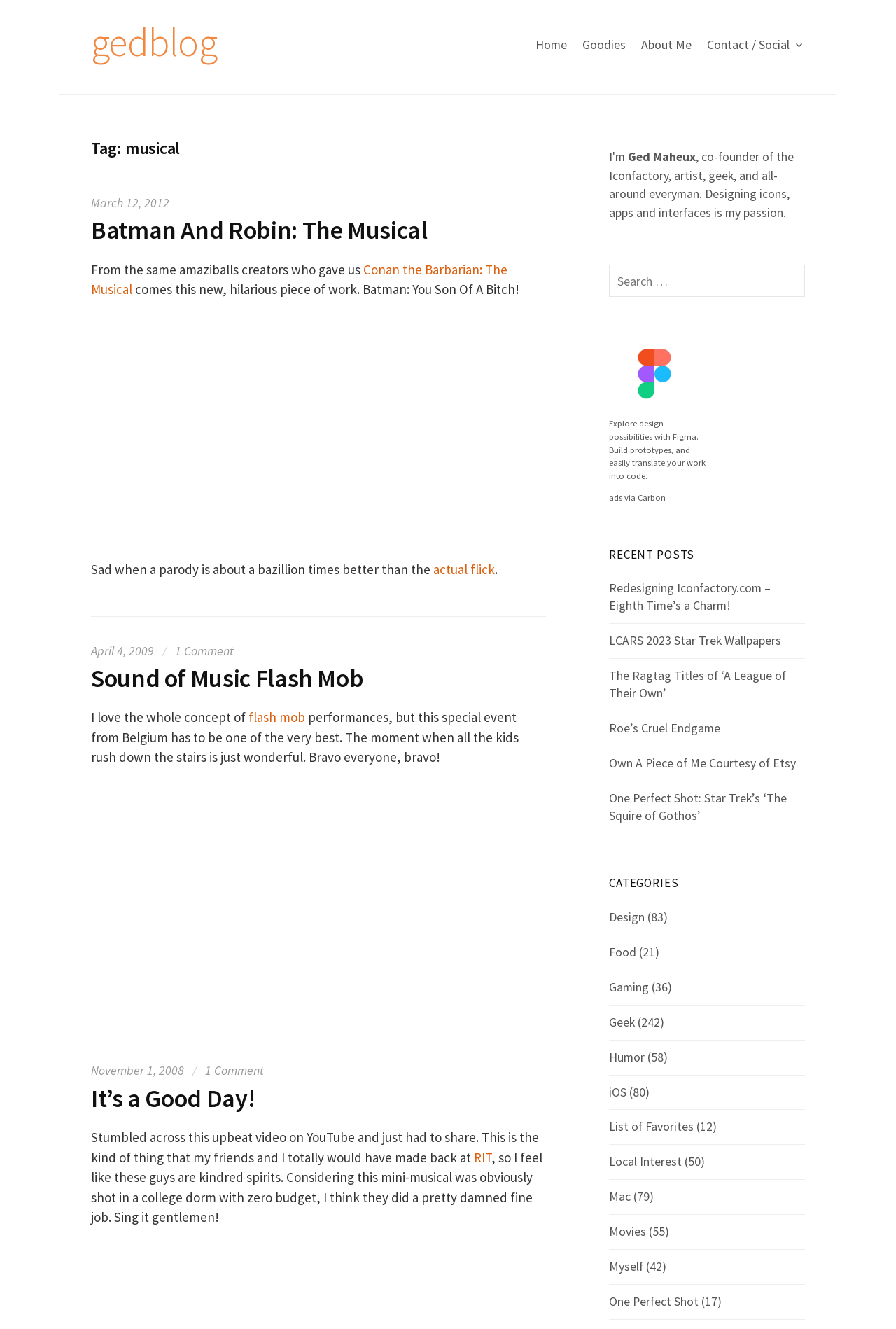Specify the bounding box coordinates of the area that needs to be clicked to achieve the following instruction: "View the 'Sound of Music Flash Mob' post".

[0.102, 0.499, 0.609, 0.522]